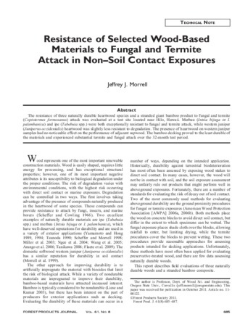What is the main focus of the technical report?
Using the information from the image, answer the question thoroughly.

The technical report's main focus is on the durability and sustainability of wood usage, as evident from the title and the layout of the cover page. The report provides an analysis of the resistance of various wood species and a stranded giant bamboo product against fungal and termite attacks, highlighting the critical importance of material properties in preventing pest damage.